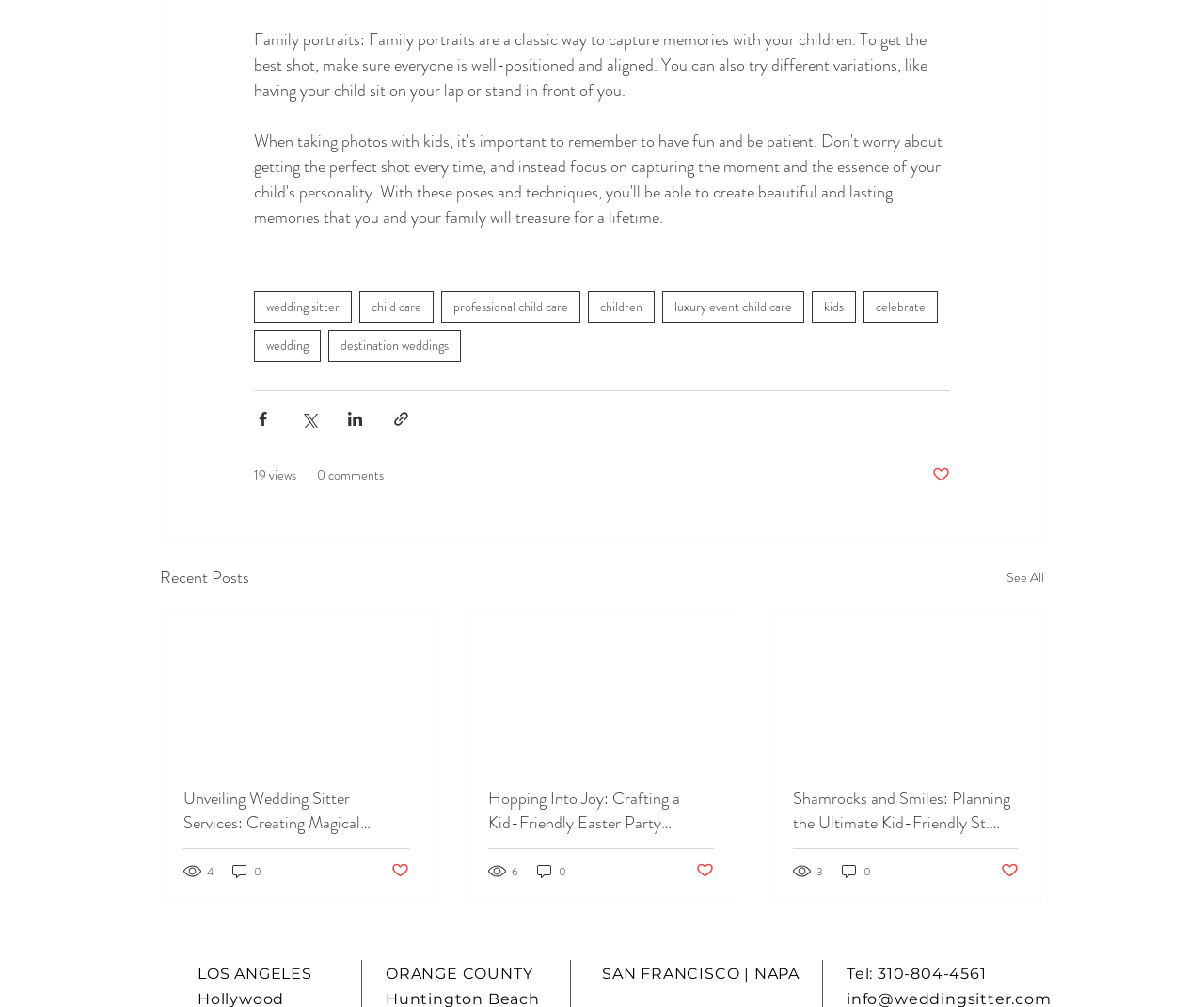Find and indicate the bounding box coordinates of the region you should select to follow the given instruction: "Click on the 'Share via Facebook' button".

[0.211, 0.407, 0.226, 0.425]